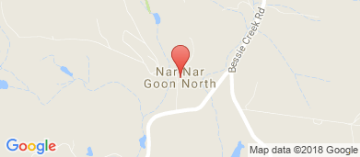Give a meticulous account of what the image depicts.

This image features "The Jim's Lawn Mowing Logo," representing Jim's Mowing services in Nar Nar Goon North. The logo is prominently displayed, reflecting the brand's commitment to quality gardening and lawn care services in the area. Jim's Mowing is known for catering to various gardening needs, such as mowing, weeding, and landscaping. The inclusion of the logo emphasizes the company's presence and dedication to providing reliable services for residents and businesses within the community. The visual identity aligns with the informative nature of the webpage, which highlights multiple gardening services available in Nar Nar Goon North.